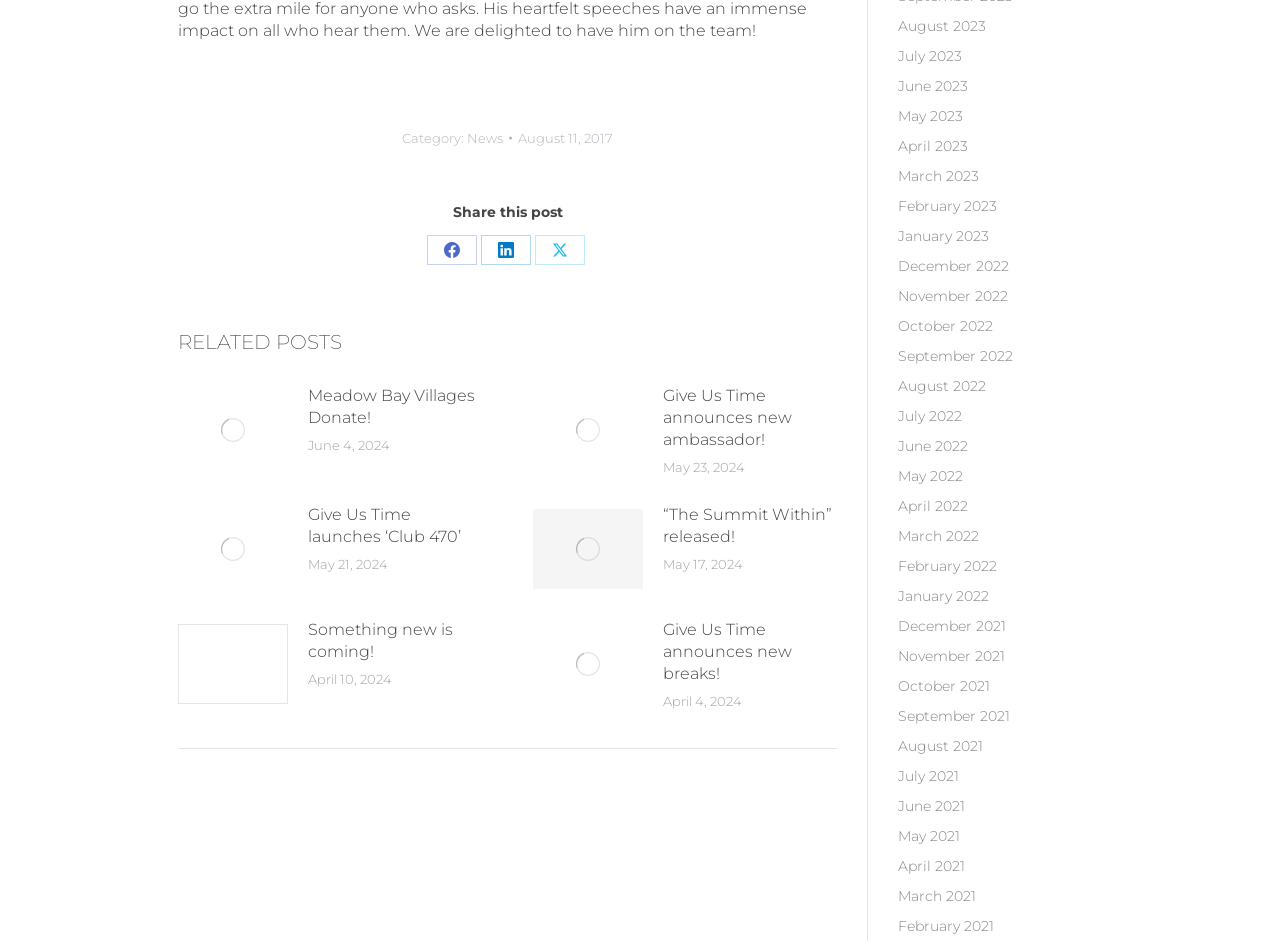Respond to the following question with a brief word or phrase:
What is the title of the first related post?

Meadow Bay Villages Donate!